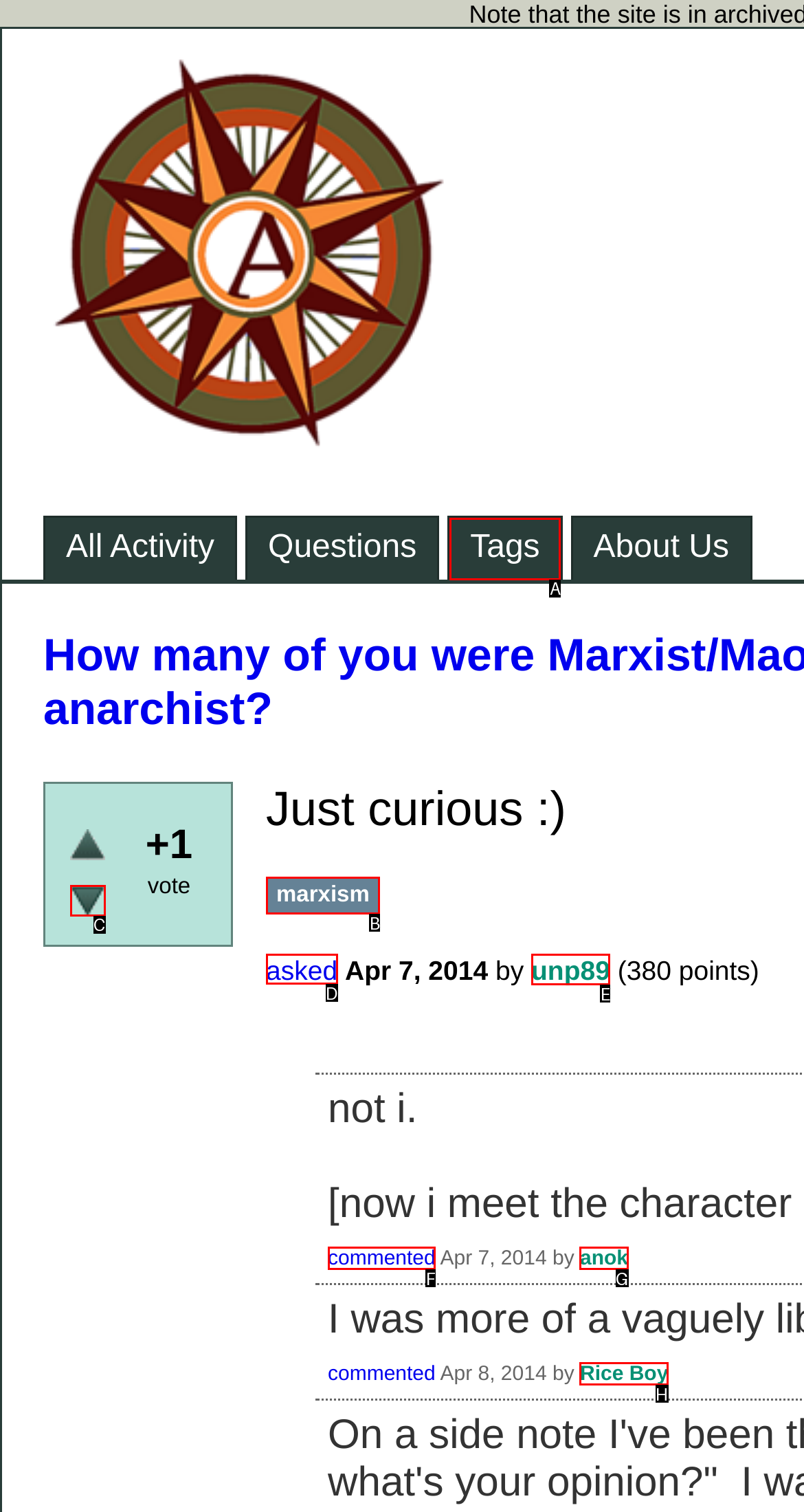Please indicate which HTML element to click in order to fulfill the following task: Follow us on TikTok Respond with the letter of the chosen option.

None